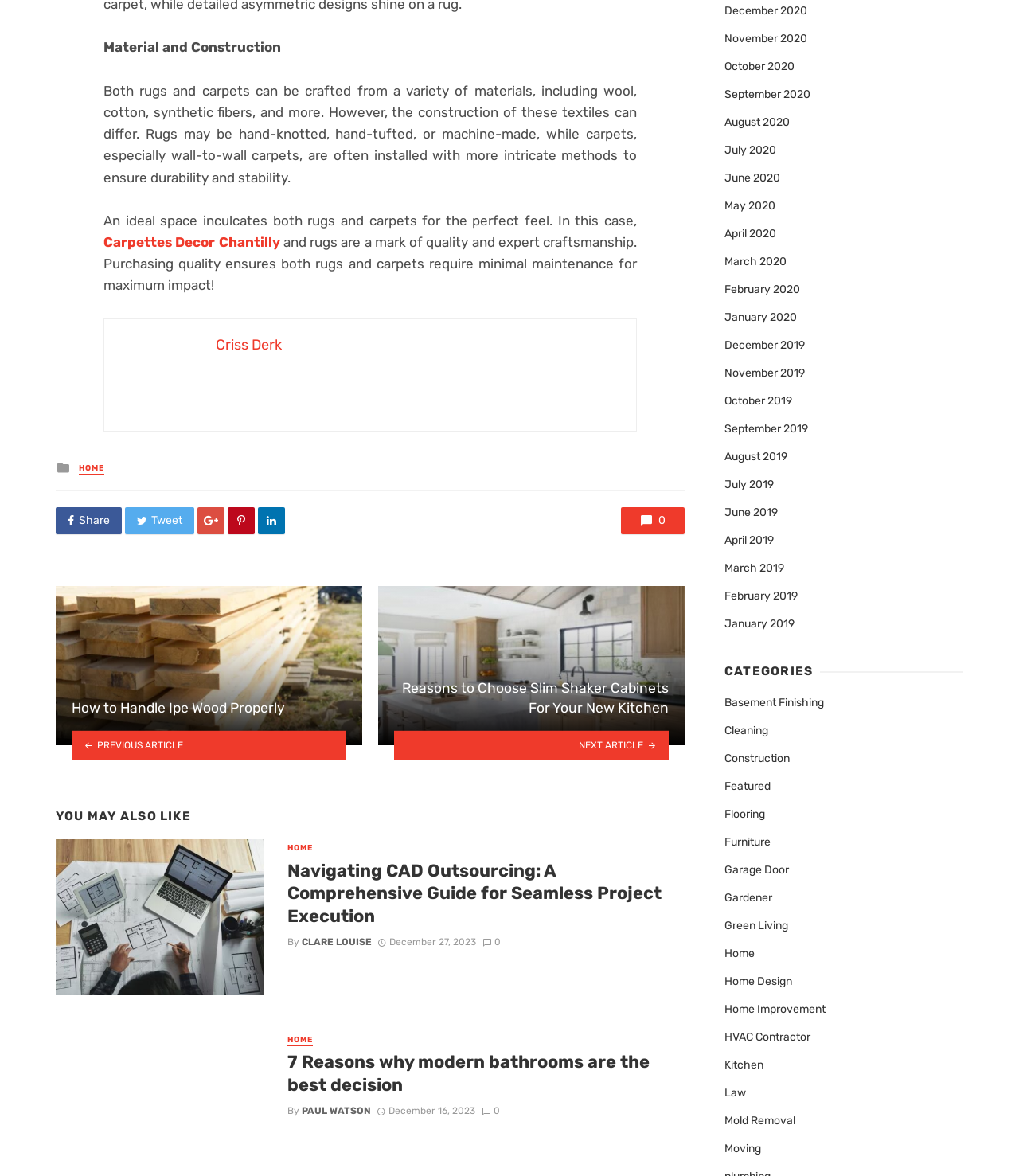Show me the bounding box coordinates of the clickable region to achieve the task as per the instruction: "Read the article 'How to Handle Ipe Wood Properly'".

[0.055, 0.498, 0.355, 0.634]